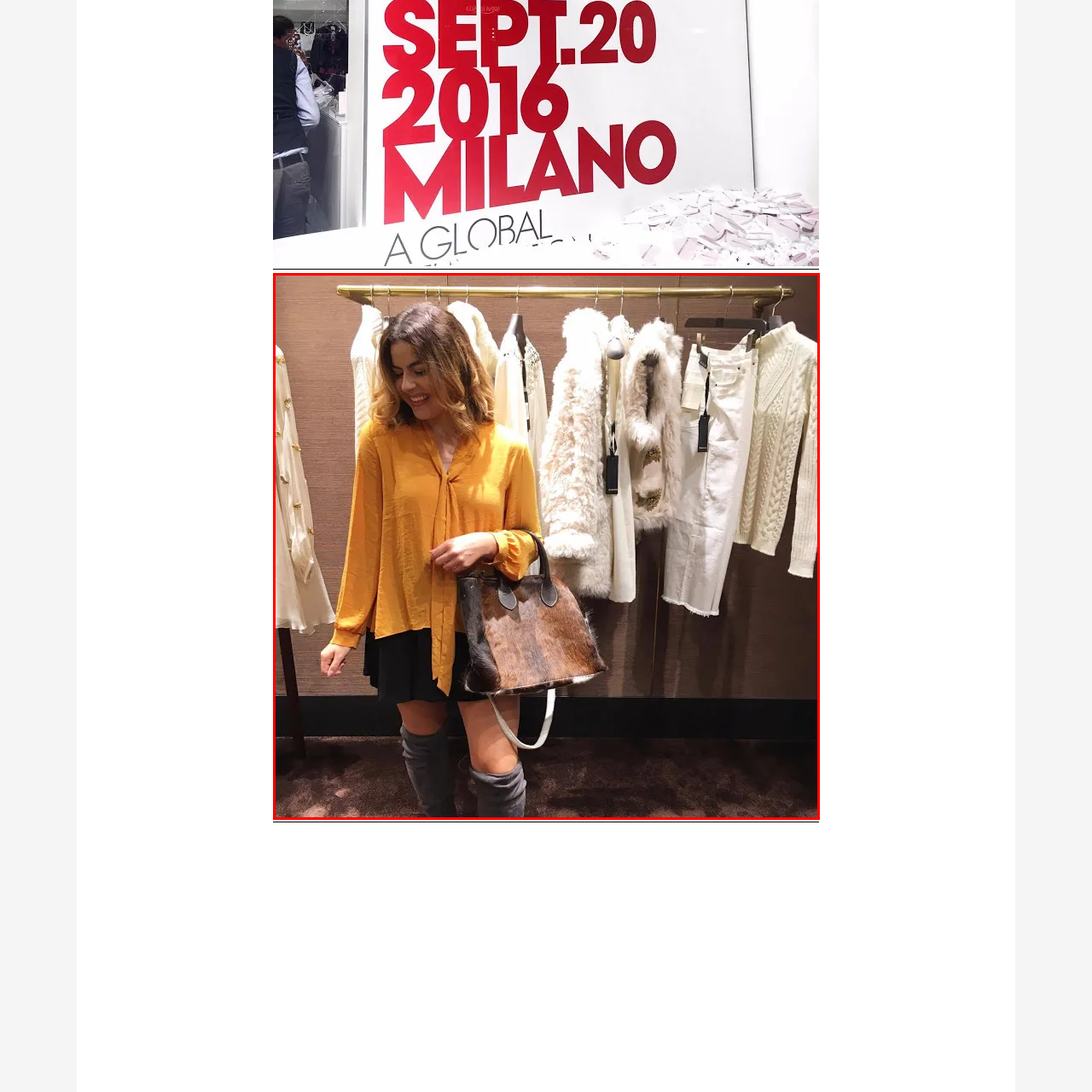View the part of the image surrounded by red, What type of material is the woman's bag made of? Respond with a concise word or phrase.

fur